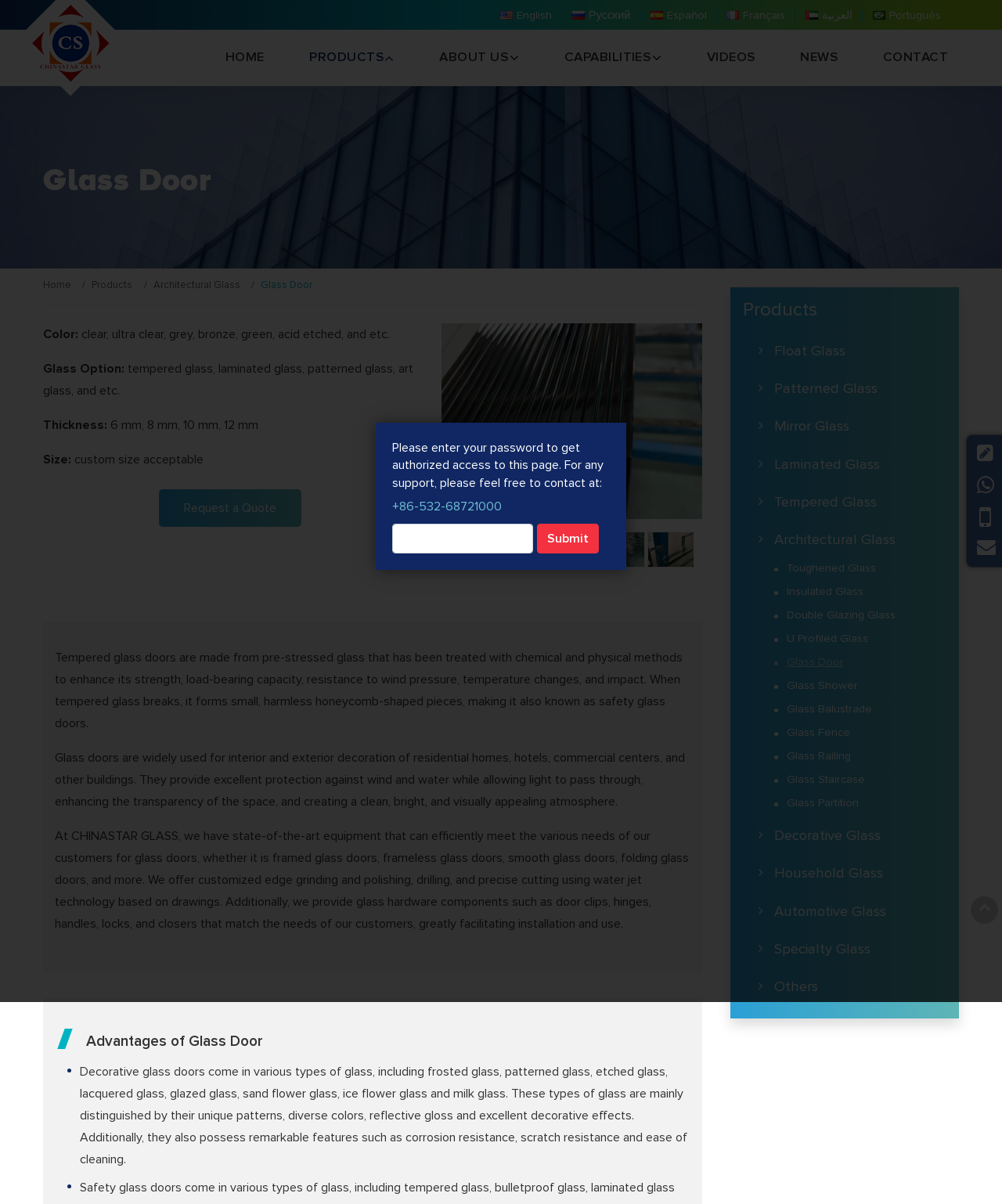What is the company name of the tempered glass manufacturer?
Based on the visual, give a brief answer using one word or a short phrase.

Qingdao Chinastar Glass Co., Ltd.